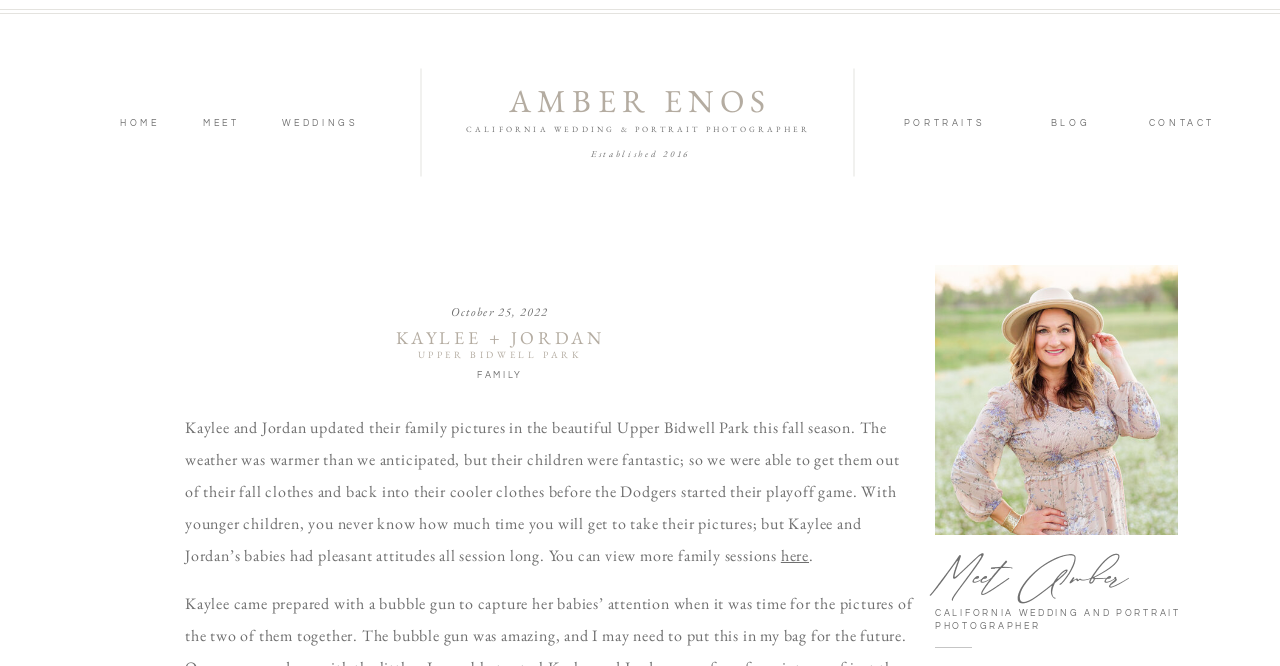Where was Kaylee and Jordan's family picture taken?
Using the visual information, reply with a single word or short phrase.

Upper Bidwell Park